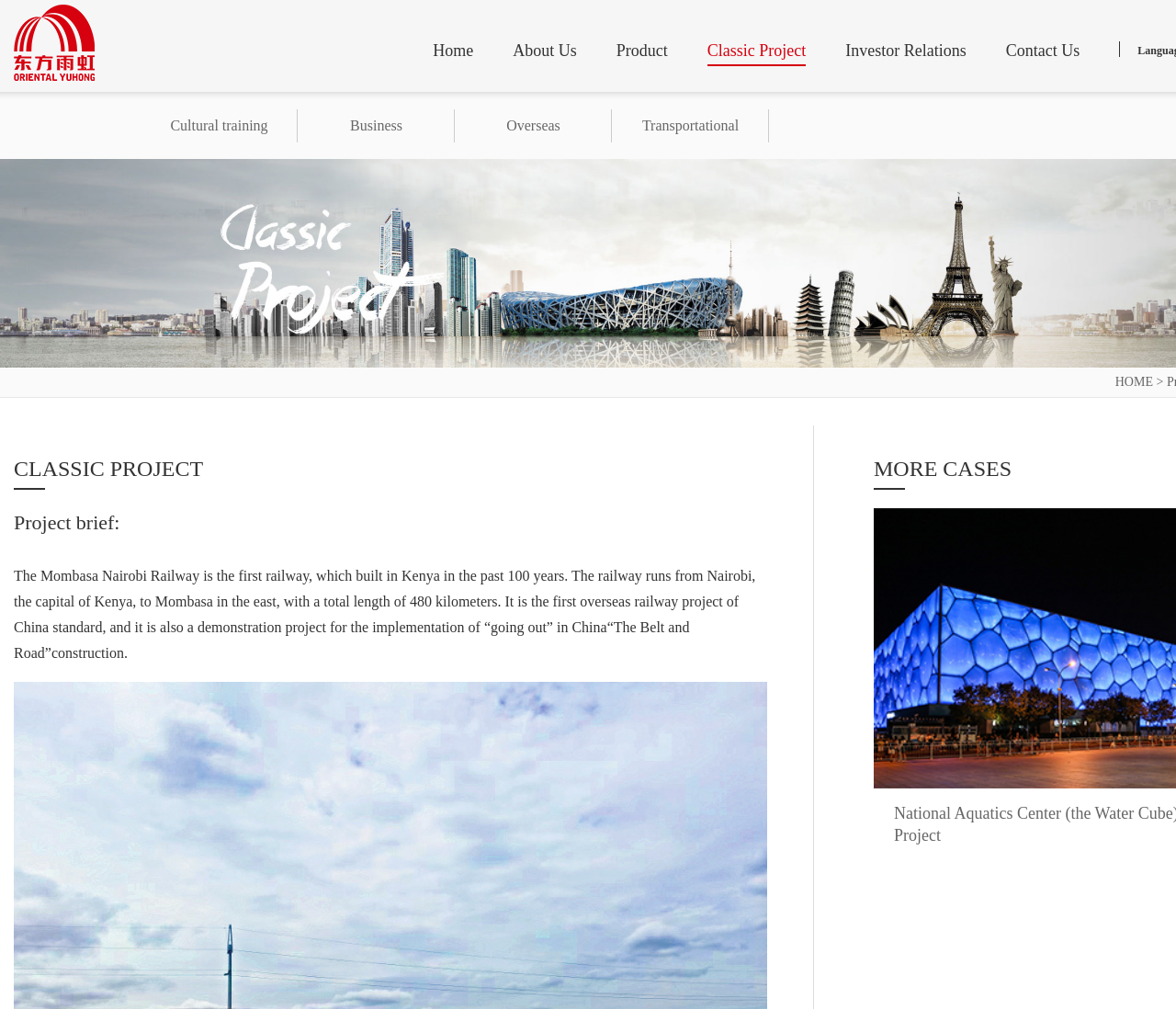Find the bounding box coordinates of the element you need to click on to perform this action: 'Click the Home link'. The coordinates should be represented by four float values between 0 and 1, in the format [left, top, right, bottom].

[0.368, 0.036, 0.403, 0.064]